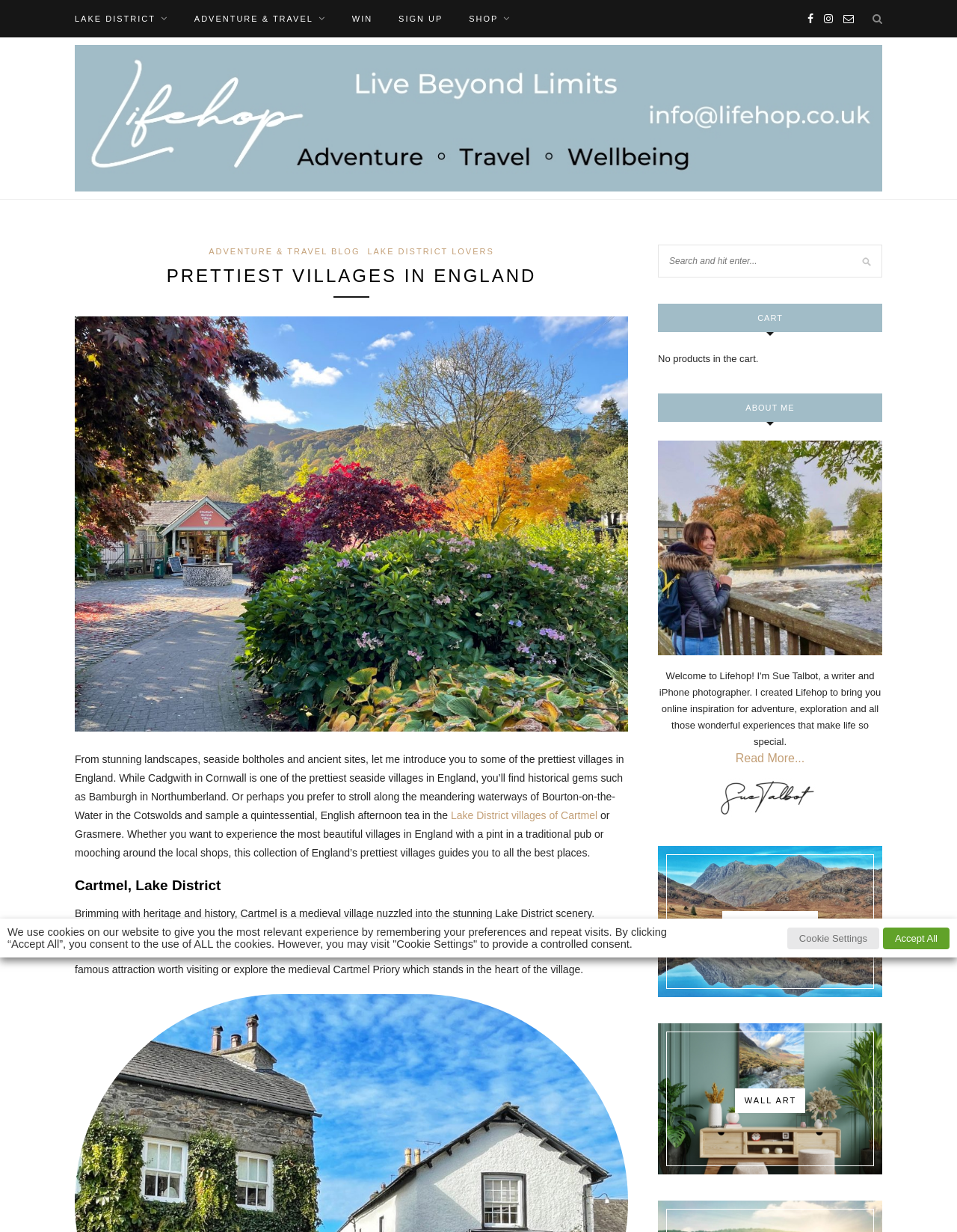Please provide a short answer using a single word or phrase for the question:
What is the name of the blog?

Adventure & Travel Blog